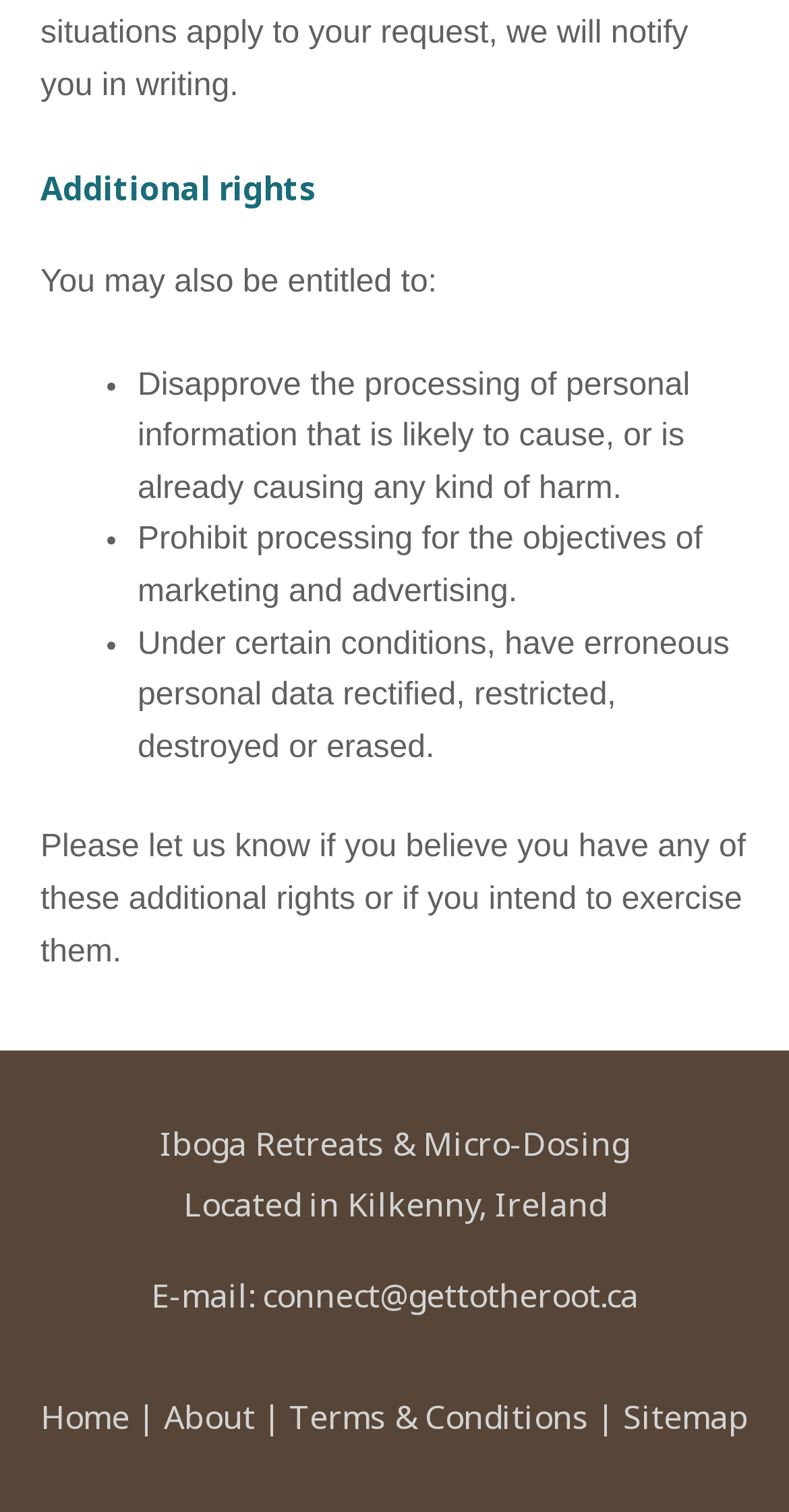What is the purpose of the webpage?
Using the visual information, answer the question in a single word or phrase.

Provide information on personal data rights